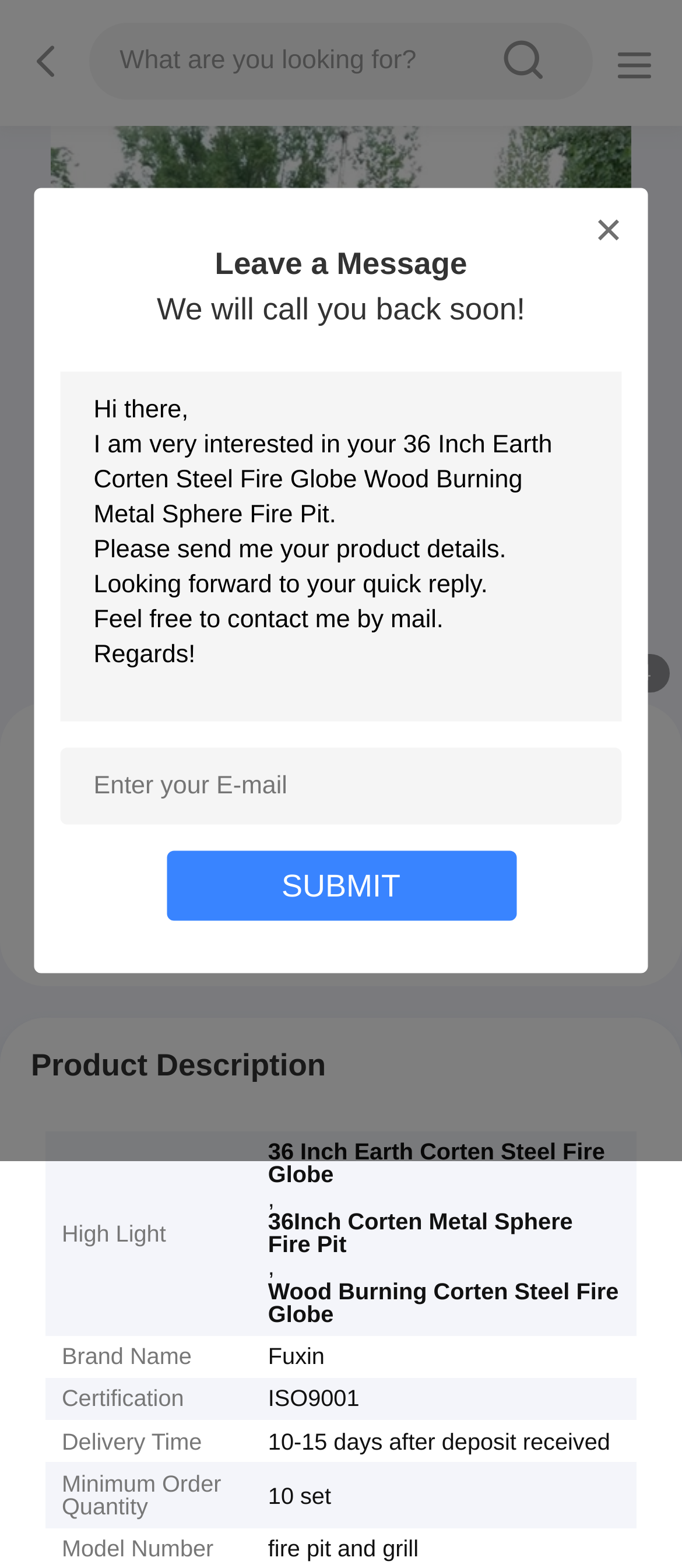Determine the title of the webpage and give its text content.

36 Inch Earth Corten Steel Fire Globe Wood Burning Metal Sphere Fire Pit